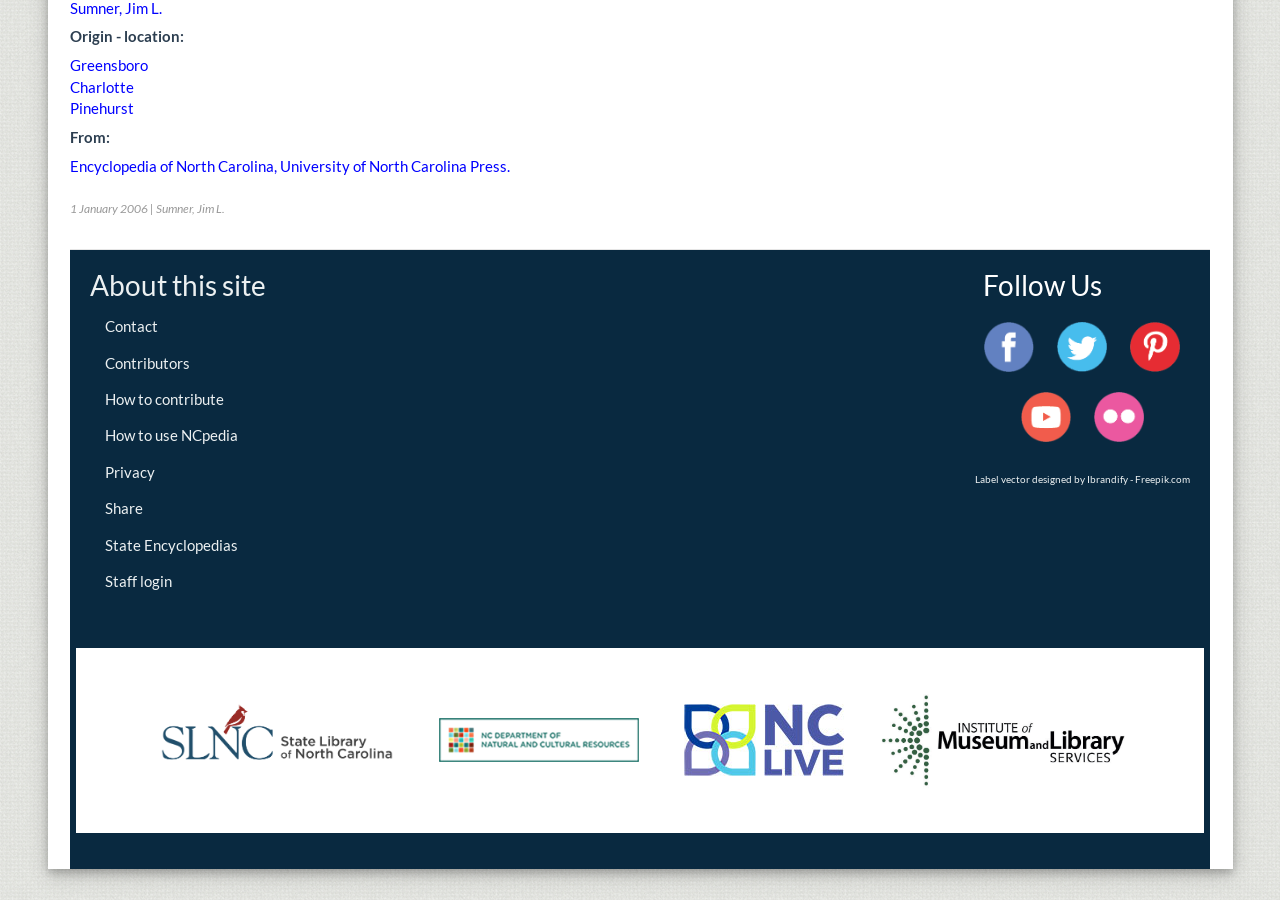Determine the bounding box coordinates for the area that should be clicked to carry out the following instruction: "Follow on facebook".

[0.769, 0.373, 0.808, 0.393]